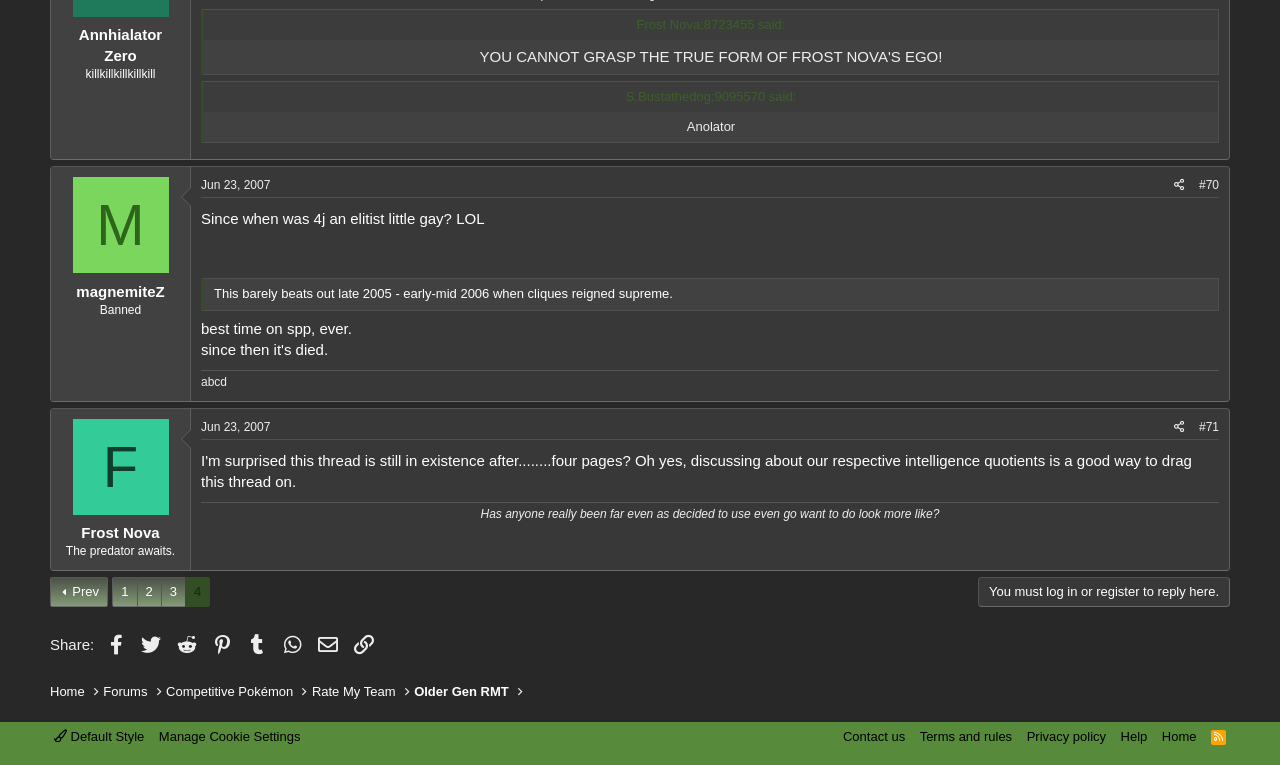Given the webpage screenshot, identify the bounding box of the UI element that matches this description: "Prev".

[0.039, 0.754, 0.084, 0.794]